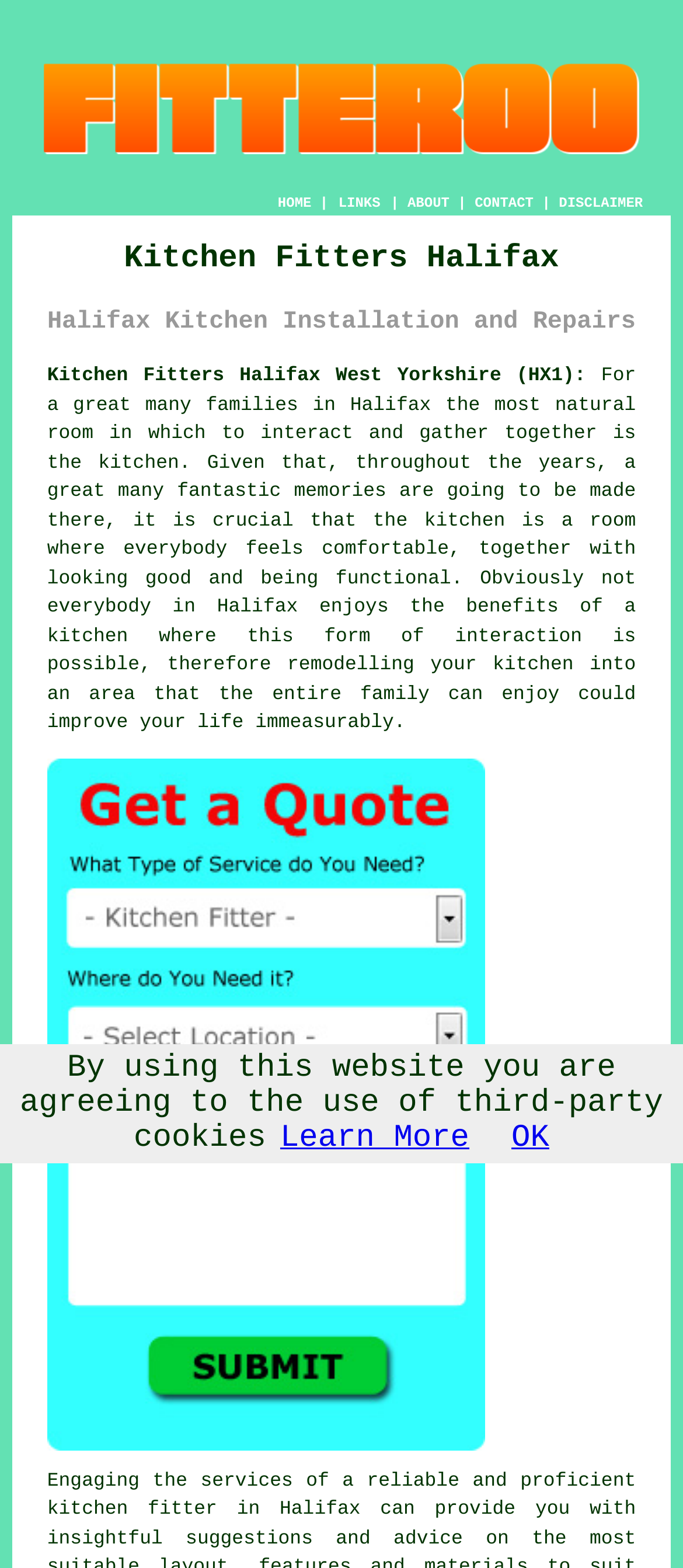Find the bounding box of the UI element described as: "Capybara". The bounding box coordinates should be given as four float values between 0 and 1, i.e., [left, top, right, bottom].

None